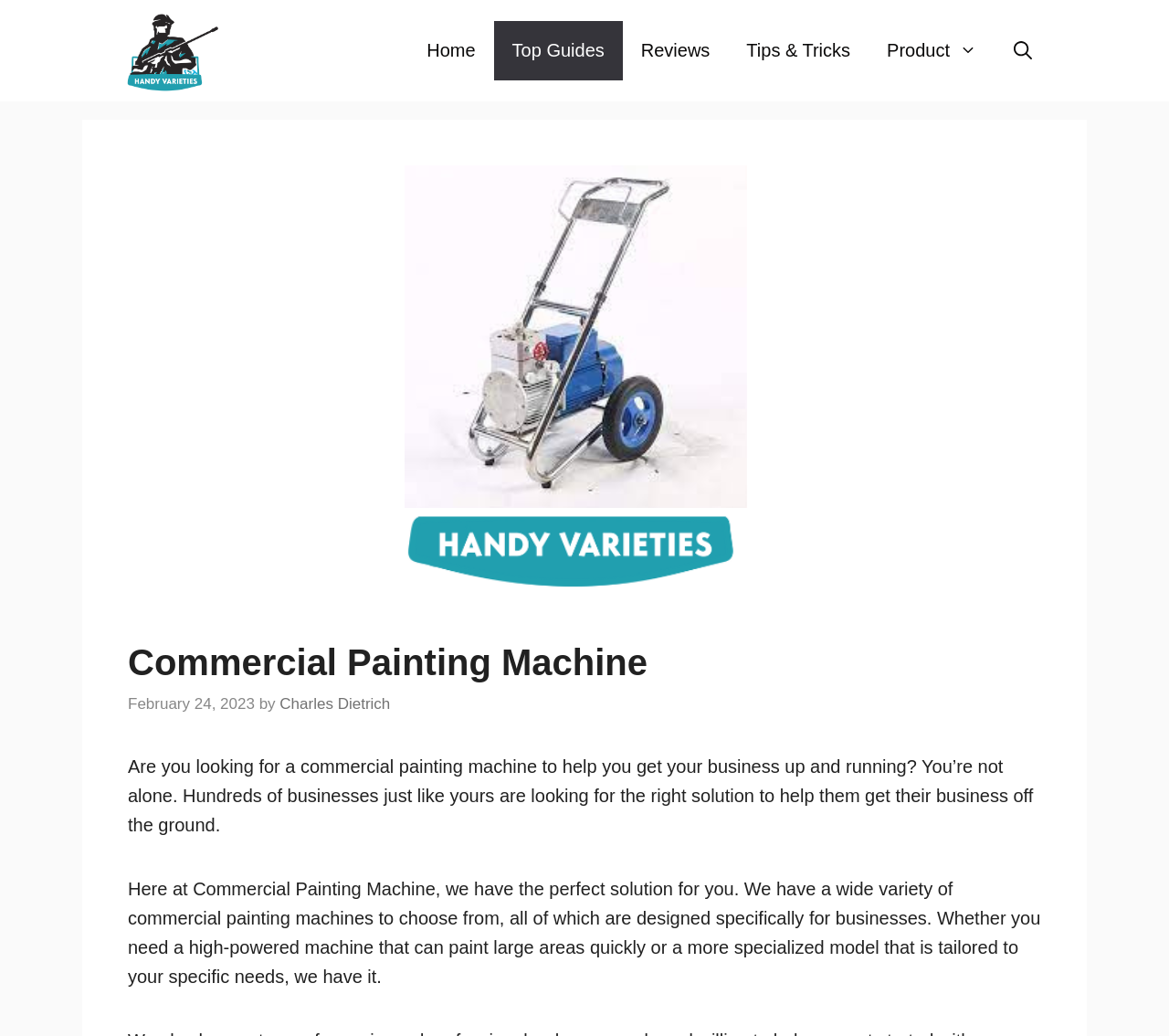Analyze and describe the webpage in a detailed narrative.

The webpage is about commercial painting machines, specifically discussing the different types of paint sprayers available. At the top of the page, there is a banner with the site's name, accompanied by a link to the blog "Handy Varieties" and an image with the same name. 

Below the banner, there is a navigation menu with links to various sections of the website, including "Home", "Top Guides", "Reviews", "Tips & Tricks", and "Product". To the right of the navigation menu, there is an image of a commercial painting machine.

The main content of the page is divided into sections, starting with a heading that reads "Commercial Painting Machine". Below the heading, there is a timestamp indicating the date of publication, "February 24, 2023", followed by the author's name, "Charles Dietrich". 

The main text of the page is divided into two paragraphs. The first paragraph explains that many businesses are looking for commercial painting machines to help them get started, and that the website offers a solution to this problem. The second paragraph describes the variety of commercial painting machines available on the website, ranging from high-powered machines for large areas to specialized models tailored to specific needs.